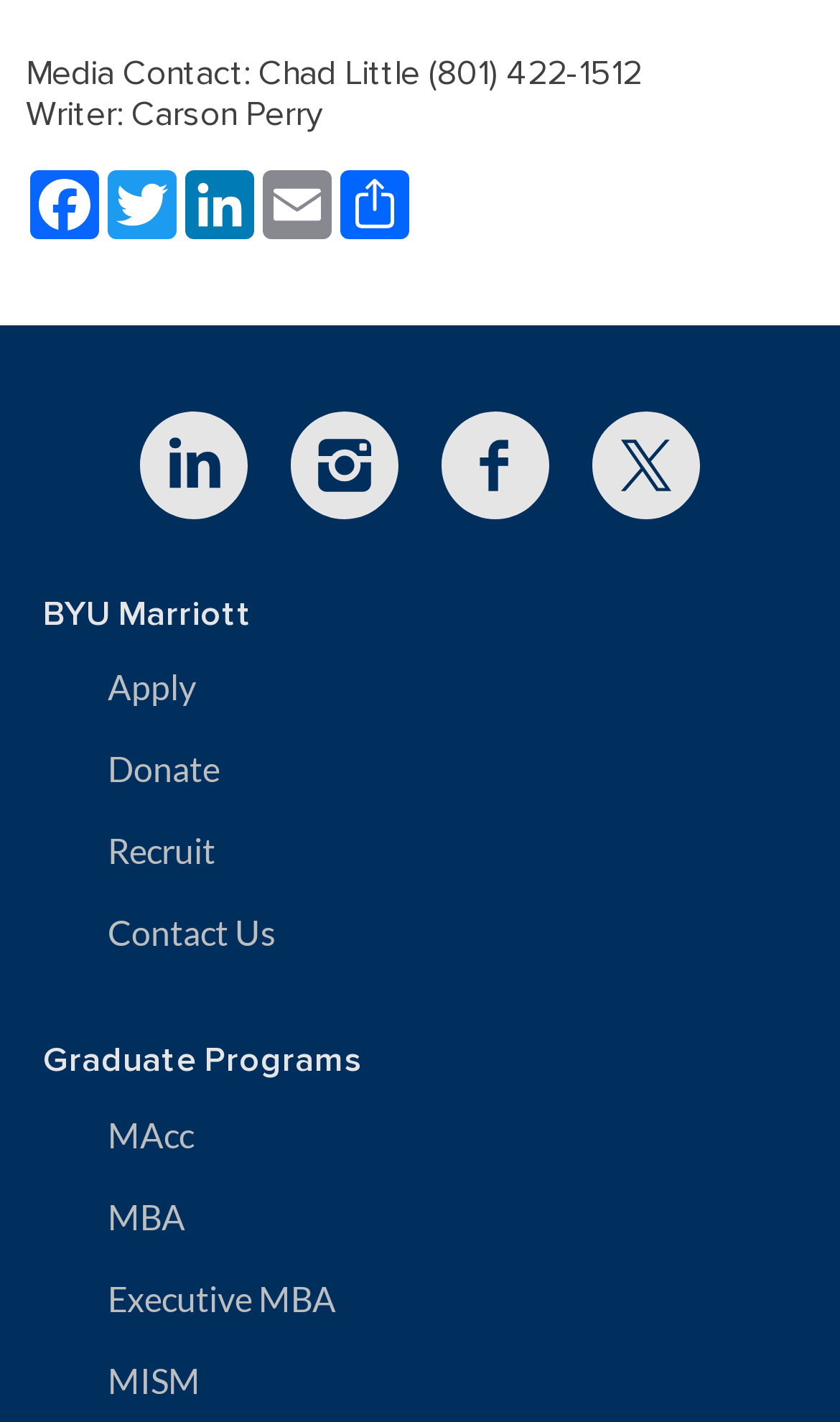How many social media links are there?
Based on the image, respond with a single word or phrase.

5